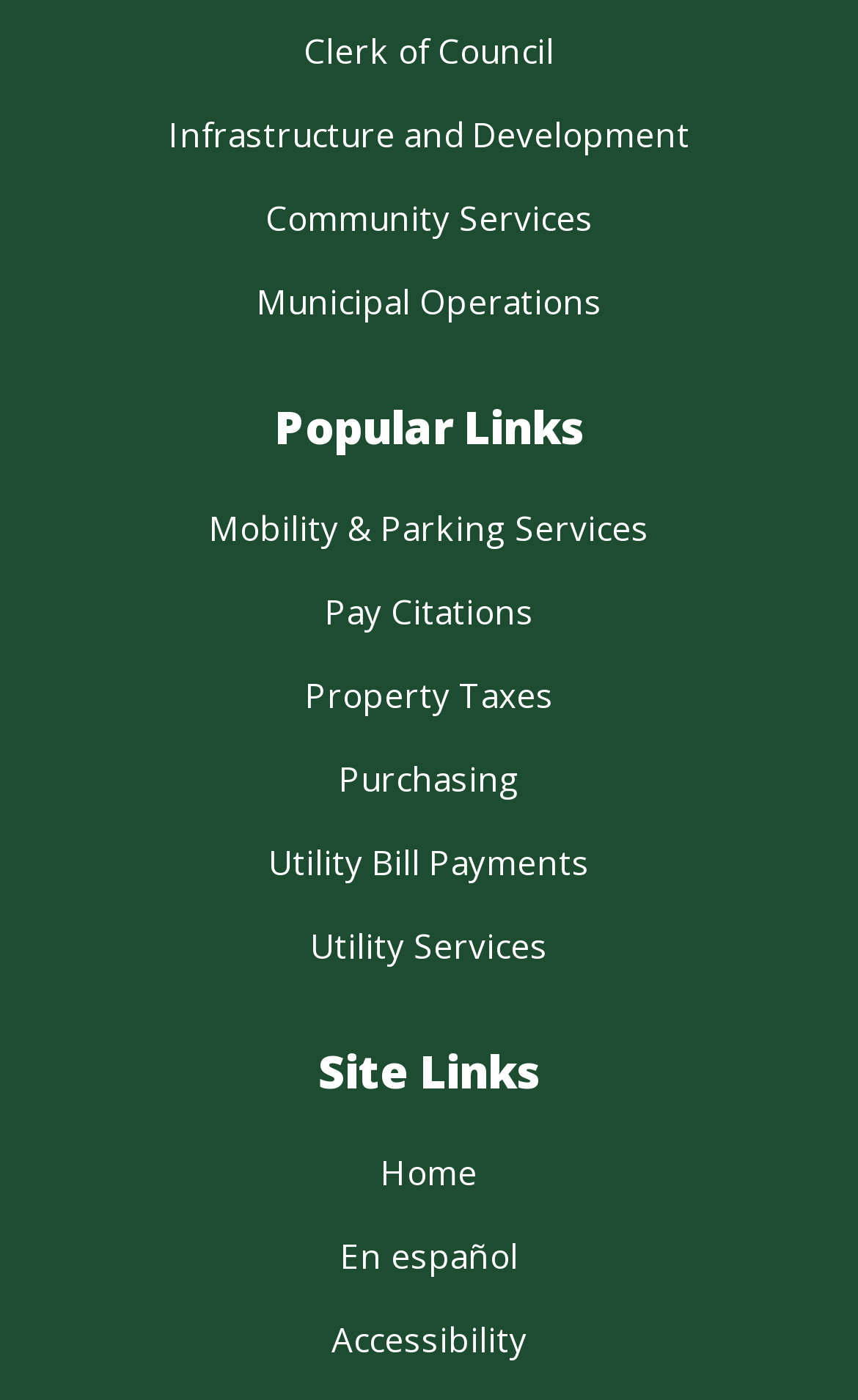Please provide the bounding box coordinates for the UI element as described: "Purchasing". The coordinates must be four floats between 0 and 1, represented as [left, top, right, bottom].

[0.395, 0.54, 0.605, 0.571]